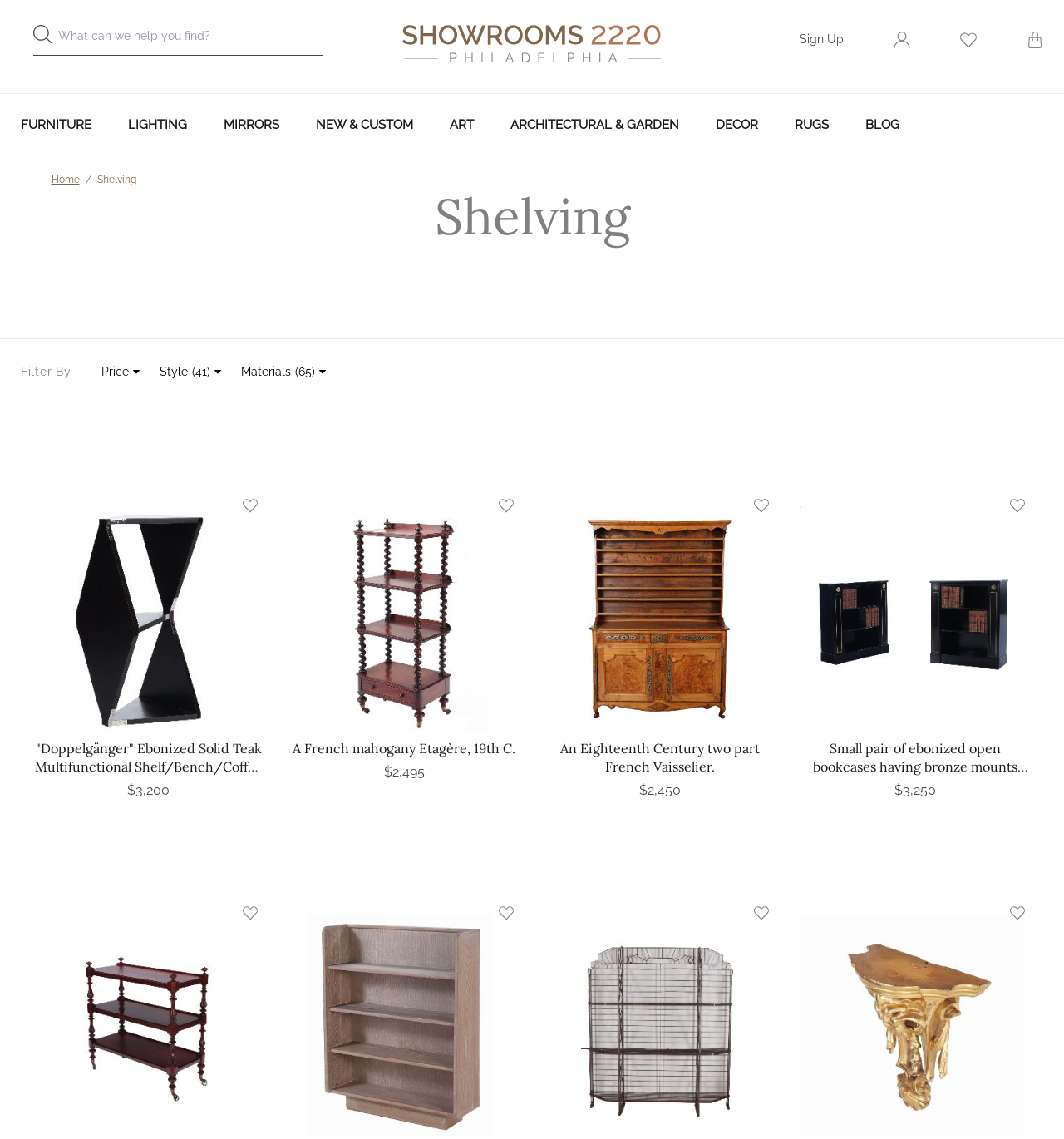How many shelves are displayed on the webpage?
Based on the visual content, answer with a single word or a brief phrase.

6